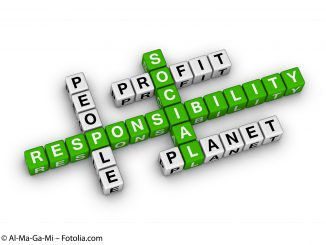Respond to the question with just a single word or phrase: 
What is the essence of impact investing?

Harmonious approach